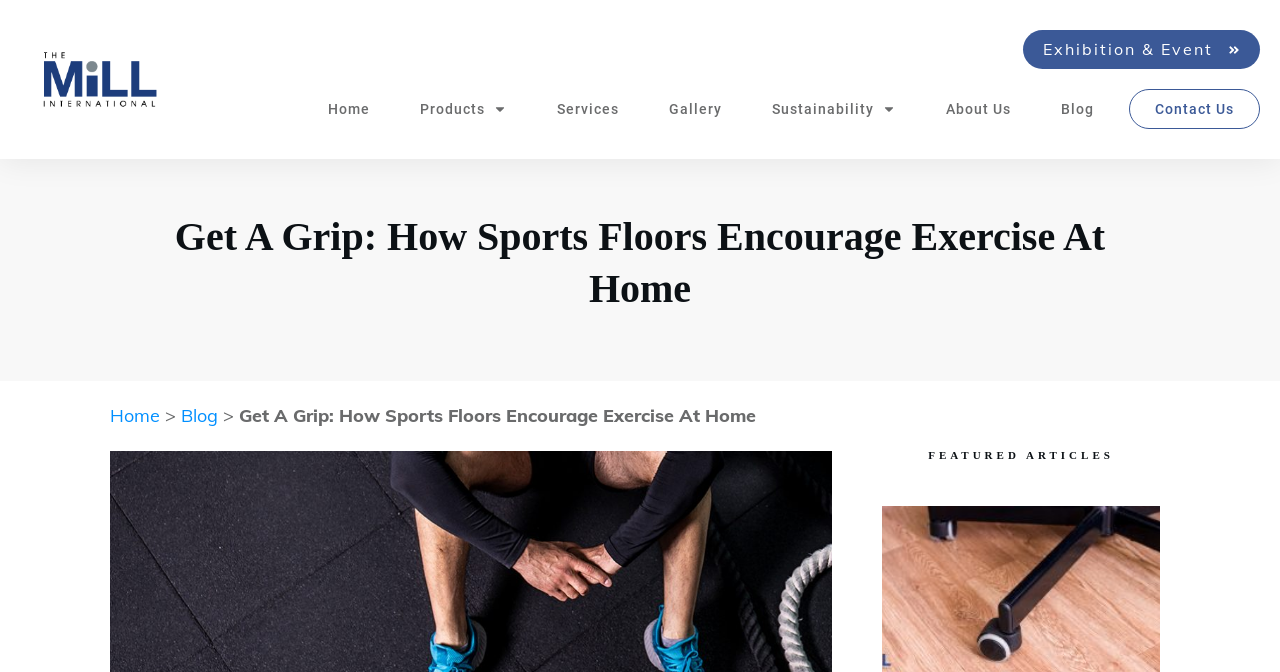What is the purpose of the sports floors?
By examining the image, provide a one-word or phrase answer.

To stay fit safely and conveniently